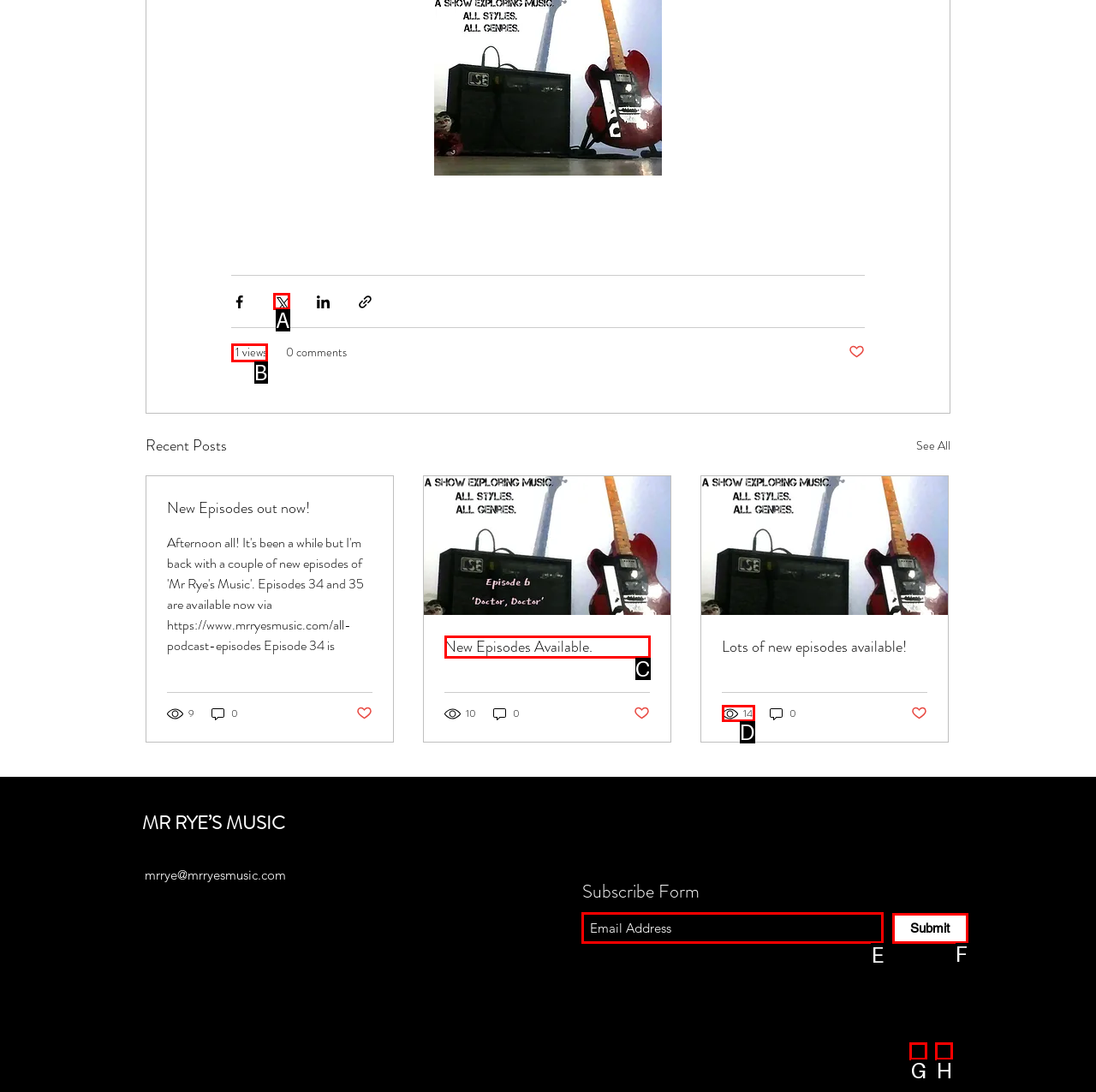Identify which lettered option to click to carry out the task: Subscribe with email. Provide the letter as your answer.

E